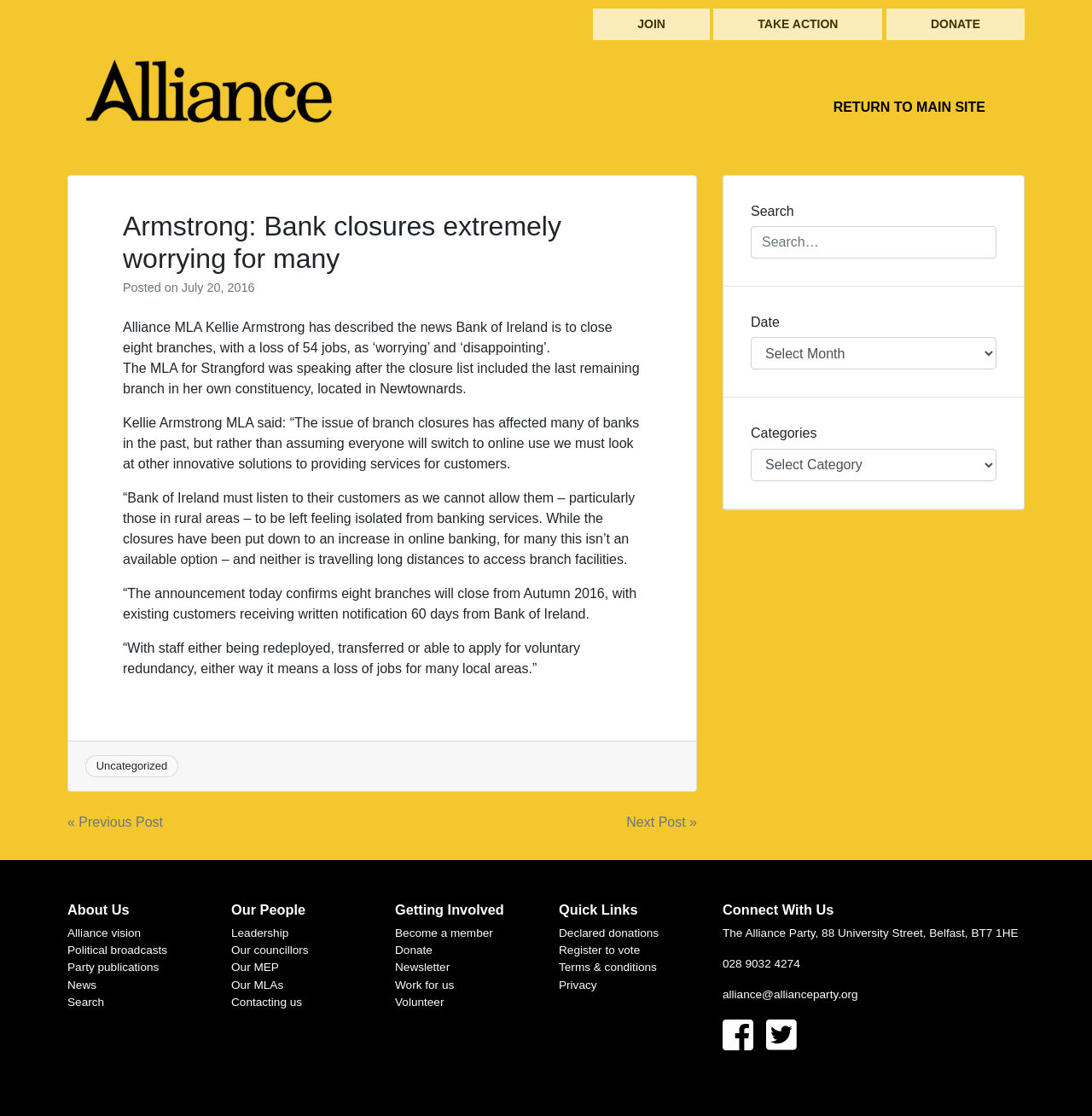Please specify the bounding box coordinates for the clickable region that will help you carry out the instruction: "View the previous post".

[0.062, 0.728, 0.149, 0.746]